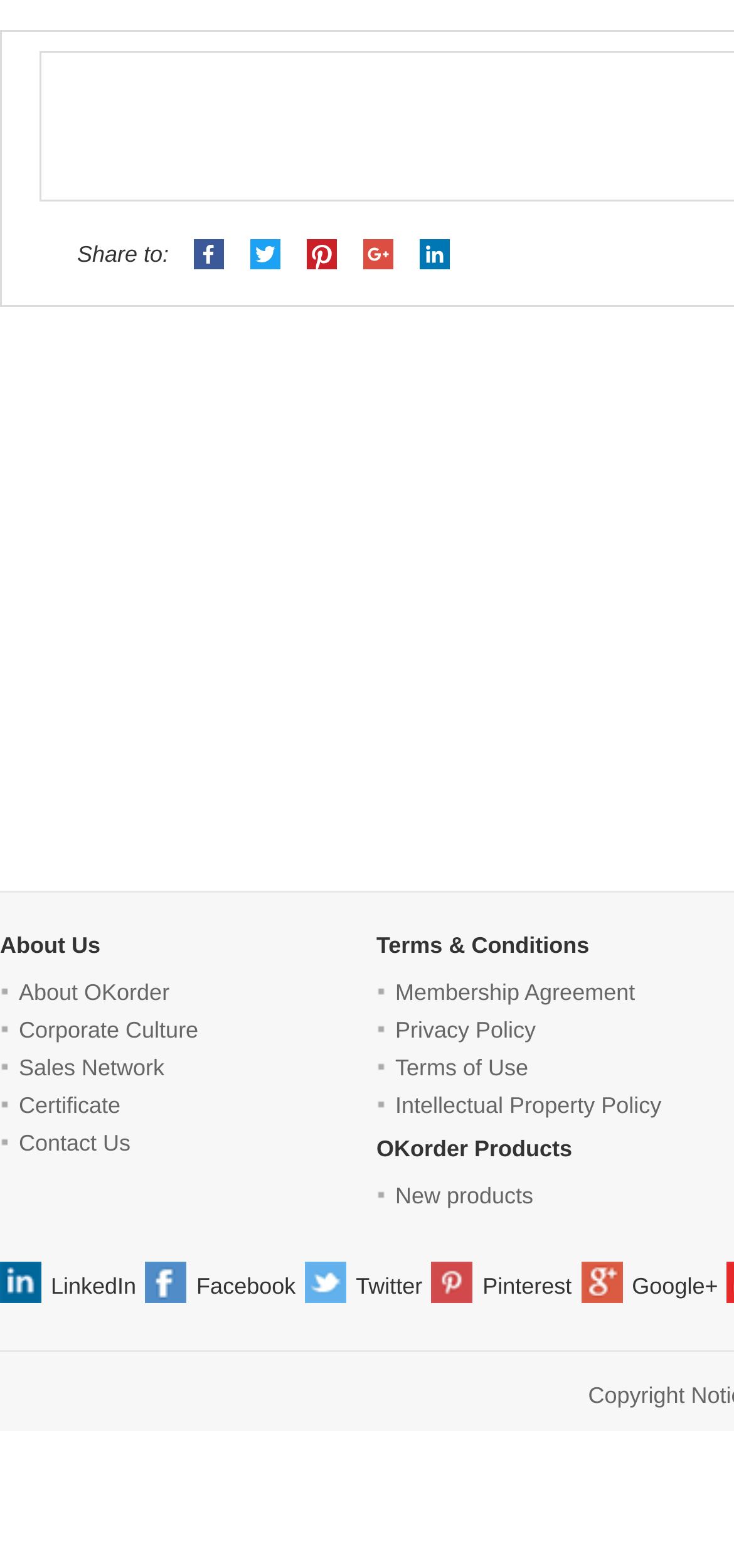What social media platforms are available for sharing? Observe the screenshot and provide a one-word or short phrase answer.

Facebook, Twitter, Pinterest, Google+, LinkedIn